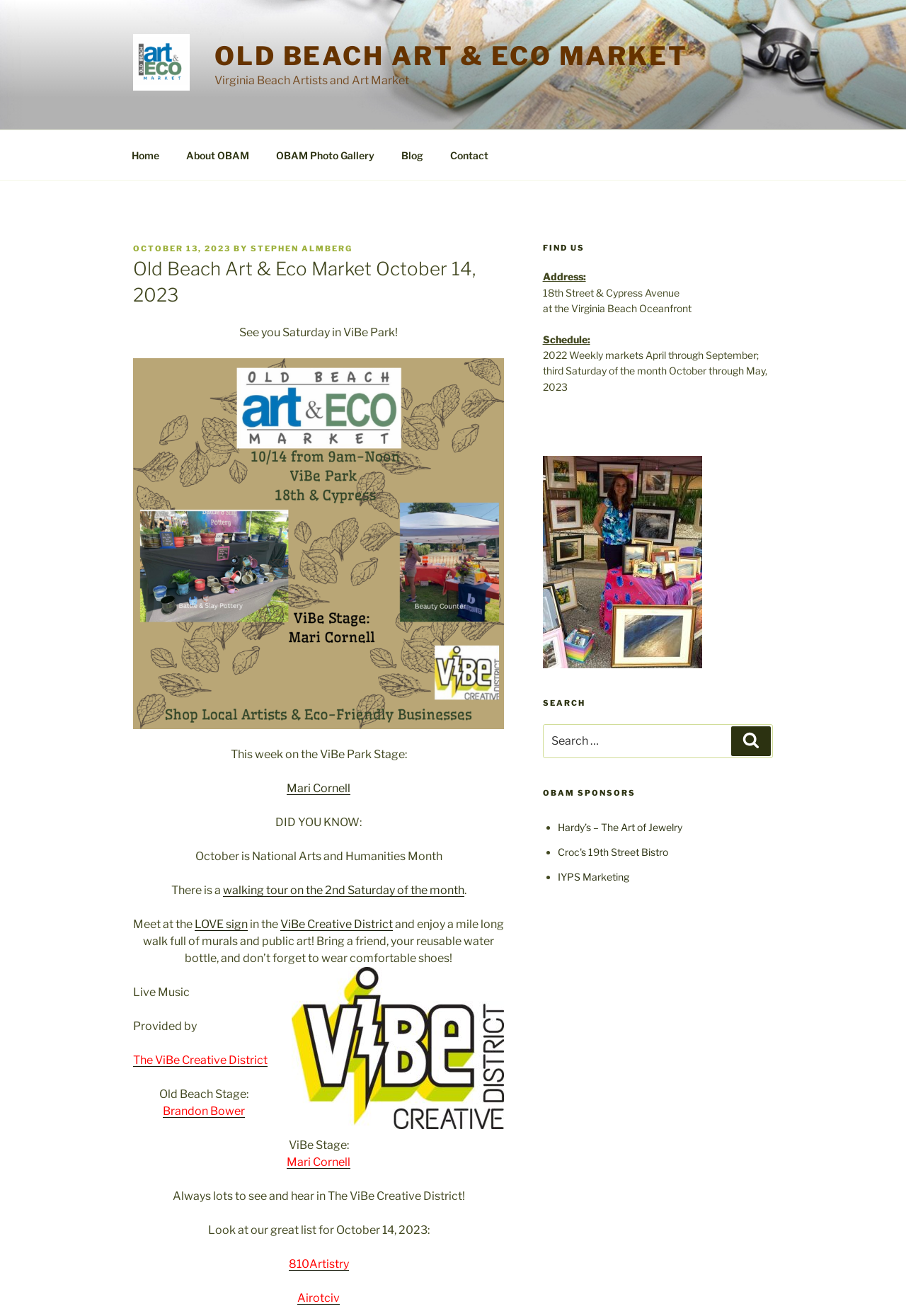Who is the sponsor of OBAM?
Refer to the image and give a detailed answer to the query.

The sponsors of OBAM can be found in the 'OBAM SPONSORS' section of the webpage, which is located in the right sidebar. One of the sponsors listed is 'Hardy’s – The Art of Jewelry'.